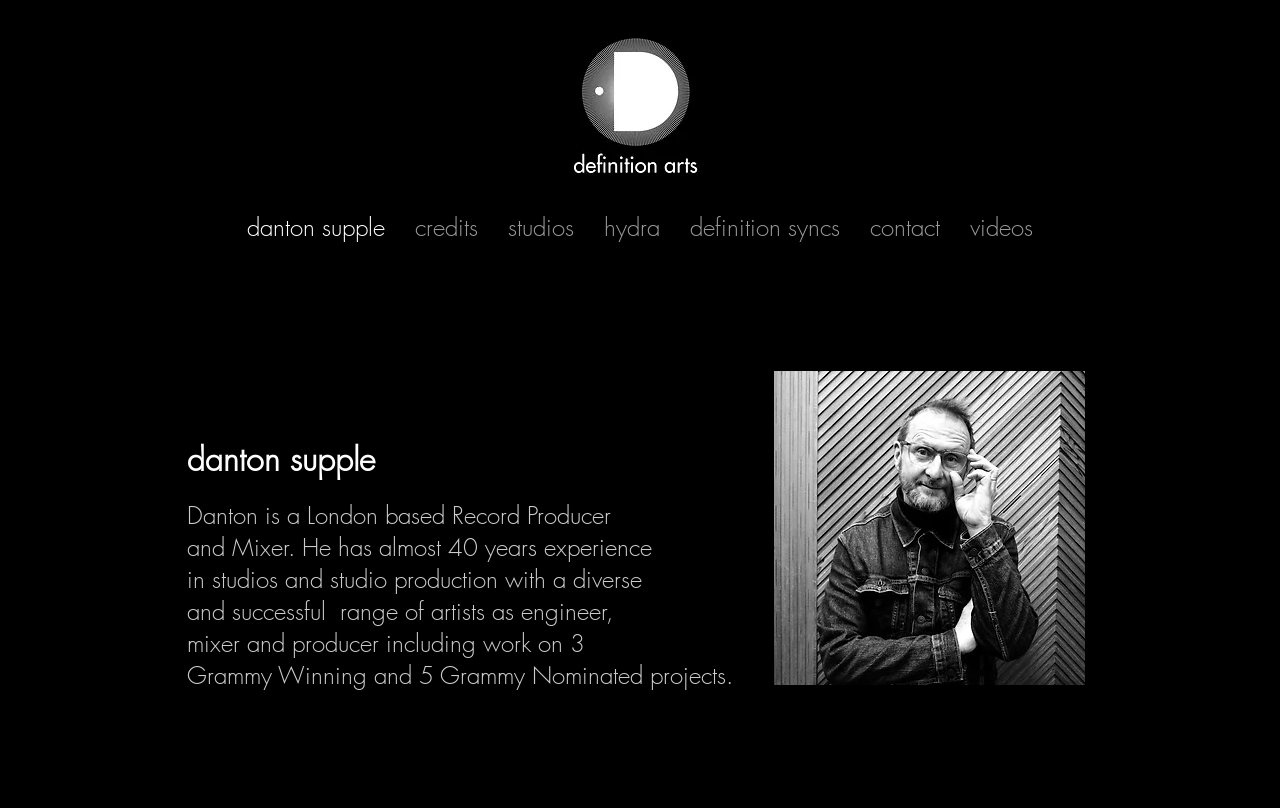Answer the following in one word or a short phrase: 
What is the type of image on the top-right corner of the webpage?

Logo